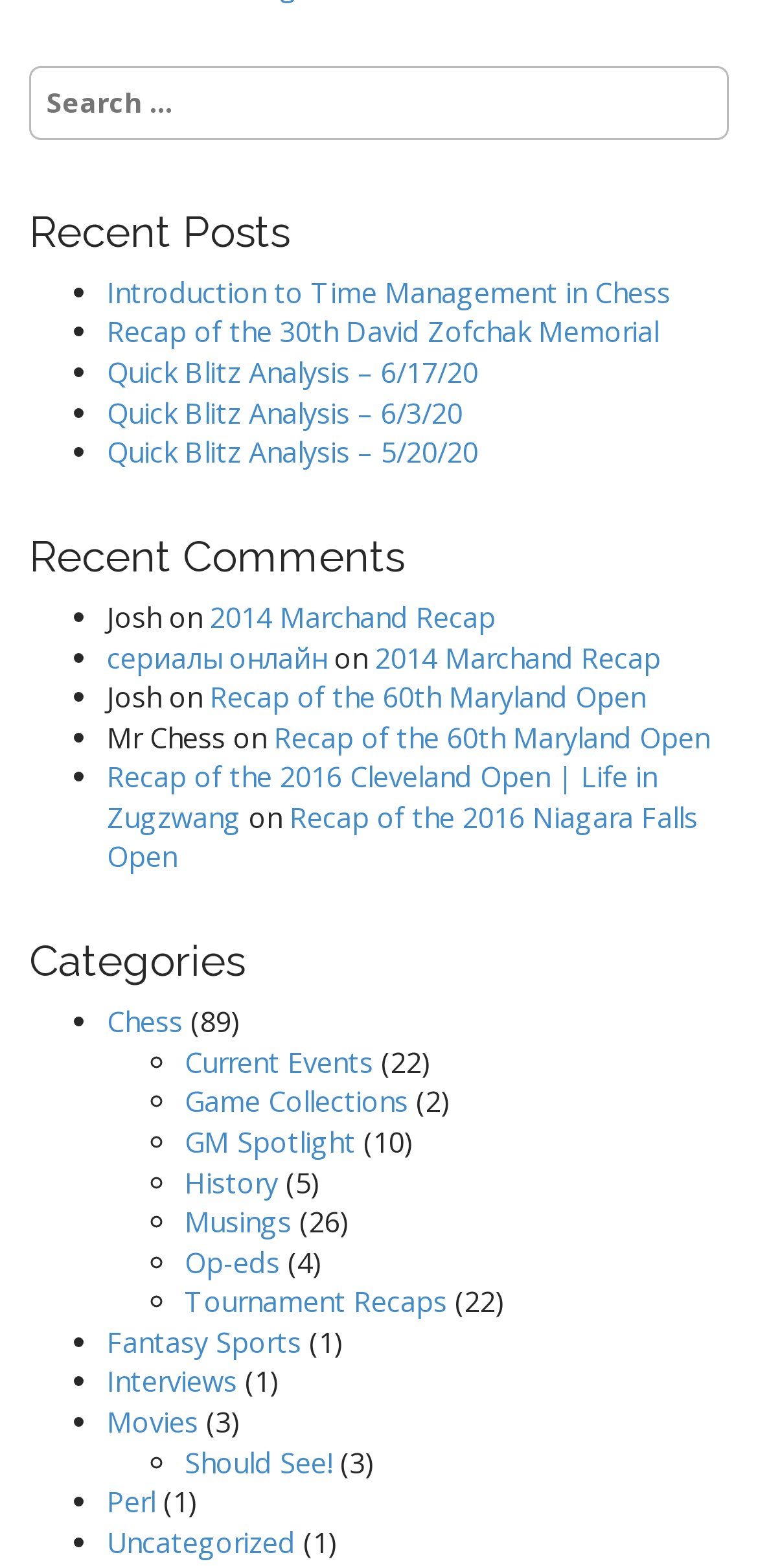Please find the bounding box coordinates of the element's region to be clicked to carry out this instruction: "View recent comments".

[0.038, 0.339, 0.962, 0.369]